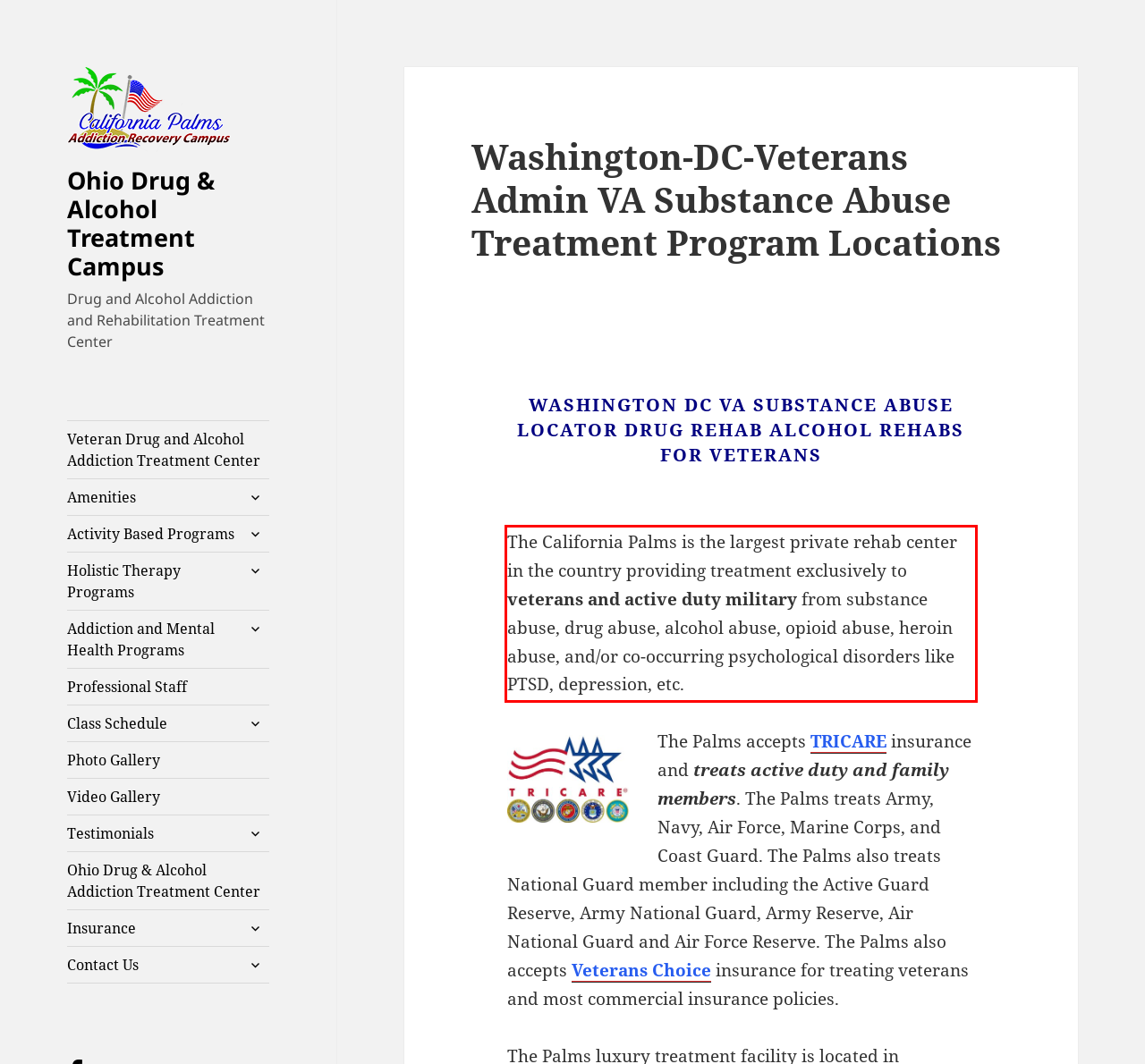Given a screenshot of a webpage, identify the red bounding box and perform OCR to recognize the text within that box.

The California Palms is the largest private rehab center in the country providing treatment exclusively to veterans and active duty military from substance abuse, drug abuse, alcohol abuse, opioid abuse, heroin abuse, and/or co-occurring psychological disorders like PTSD, depression, etc.